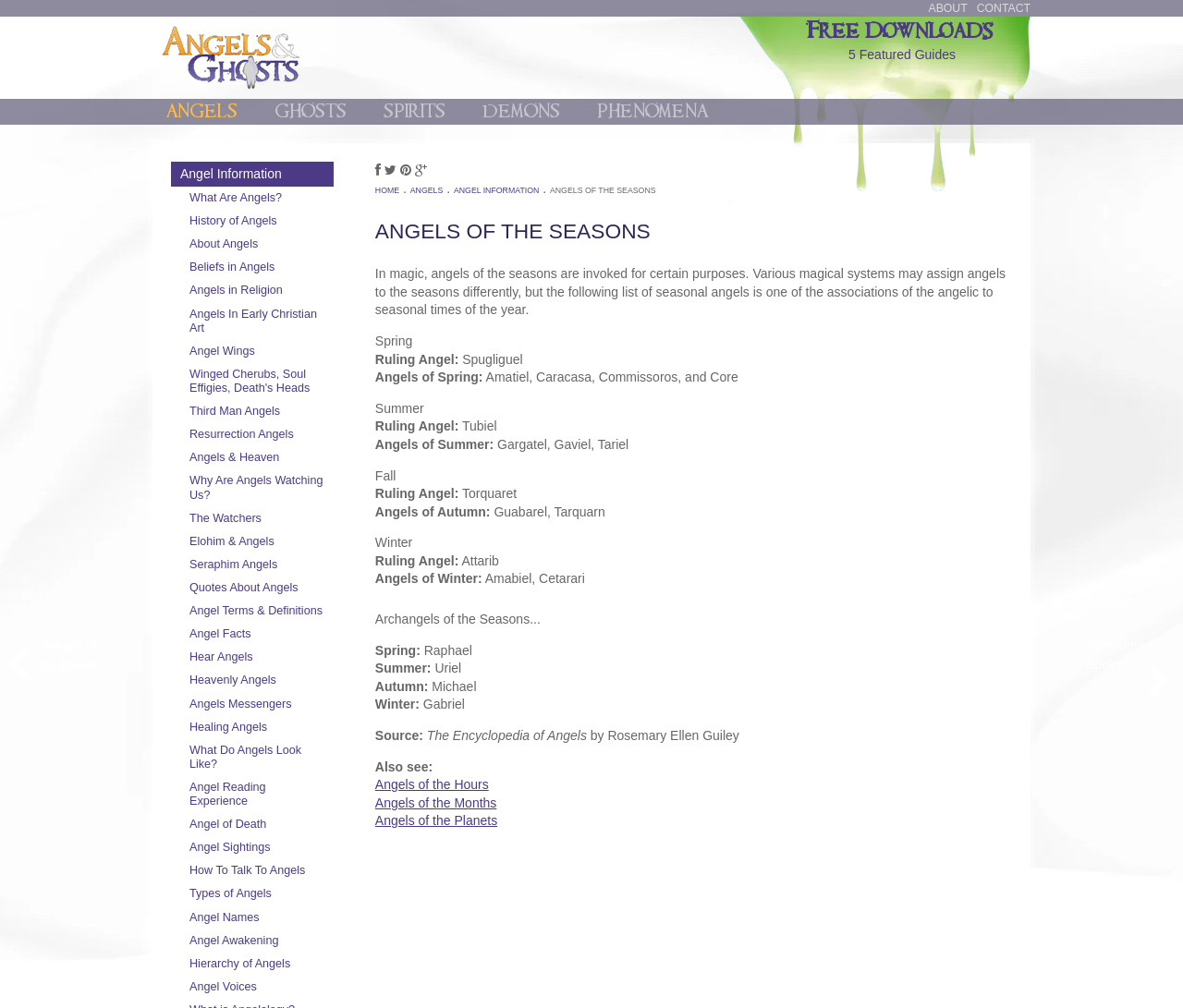Using the image as a reference, answer the following question in as much detail as possible:
What is the name of the angel associated with Spring?

I found the answer by looking at the section 'Archangels of the Seasons...' and seeing that Raphael is listed as the archangel associated with Spring.